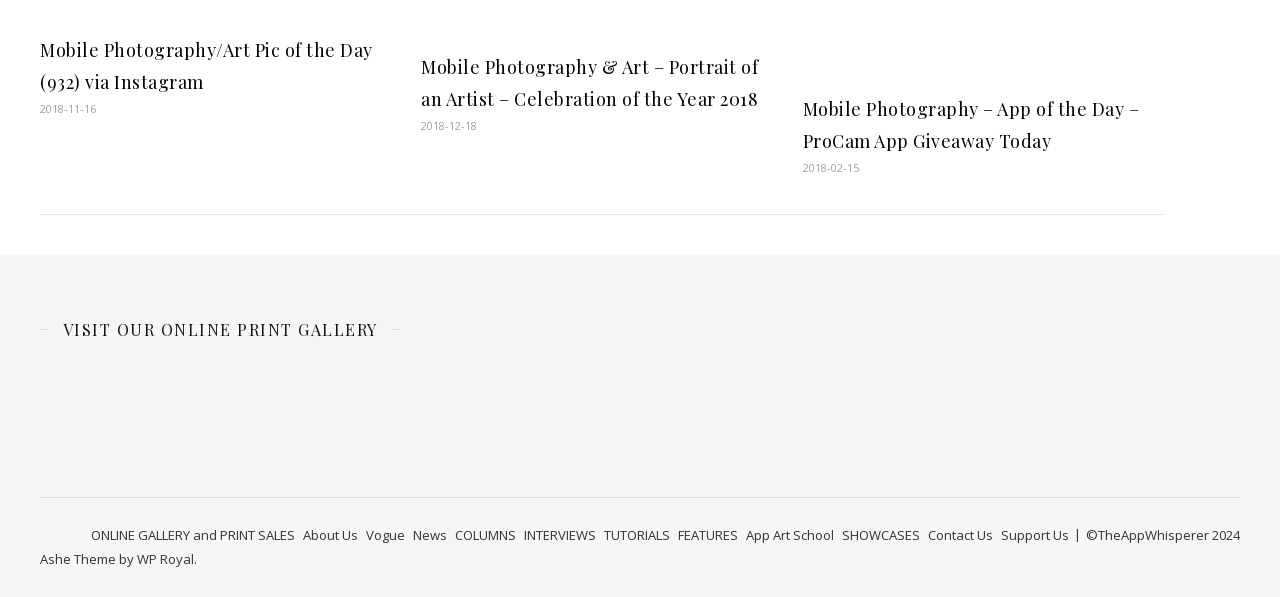Determine the bounding box coordinates of the clickable region to execute the instruction: "Check out Mobile Photography – App of the Day – ProCam App Giveaway Today". The coordinates should be four float numbers between 0 and 1, denoted as [left, top, right, bottom].

[0.627, 0.163, 0.89, 0.257]